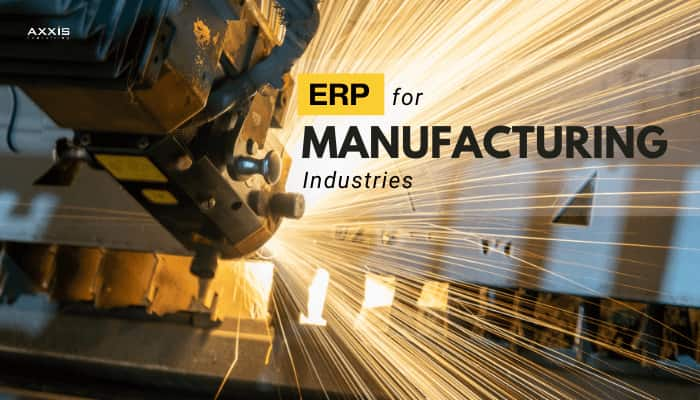Offer a detailed narrative of the scene shown in the image.

This image showcases a dynamic representation of a manufacturing process, highlighting the importance of ERP (Enterprise Resource Planning) systems within the manufacturing industry. The focal point features a powerful machine, potentially involved in cutting or machining processes, emitting bright sparks that evoke a sense of action and precision. 

The bold text prominently displays the words "ERP for MANUFACTURING Industries," emphasizing the focus on integrating advanced software solutions to enhance operational efficiency and productivity in manufacturing settings. This visual effectively captures the synergy between technology and industry, illustrating how modern solutions can streamline processes, improve management, and facilitate growth in today's manufacturing landscape.